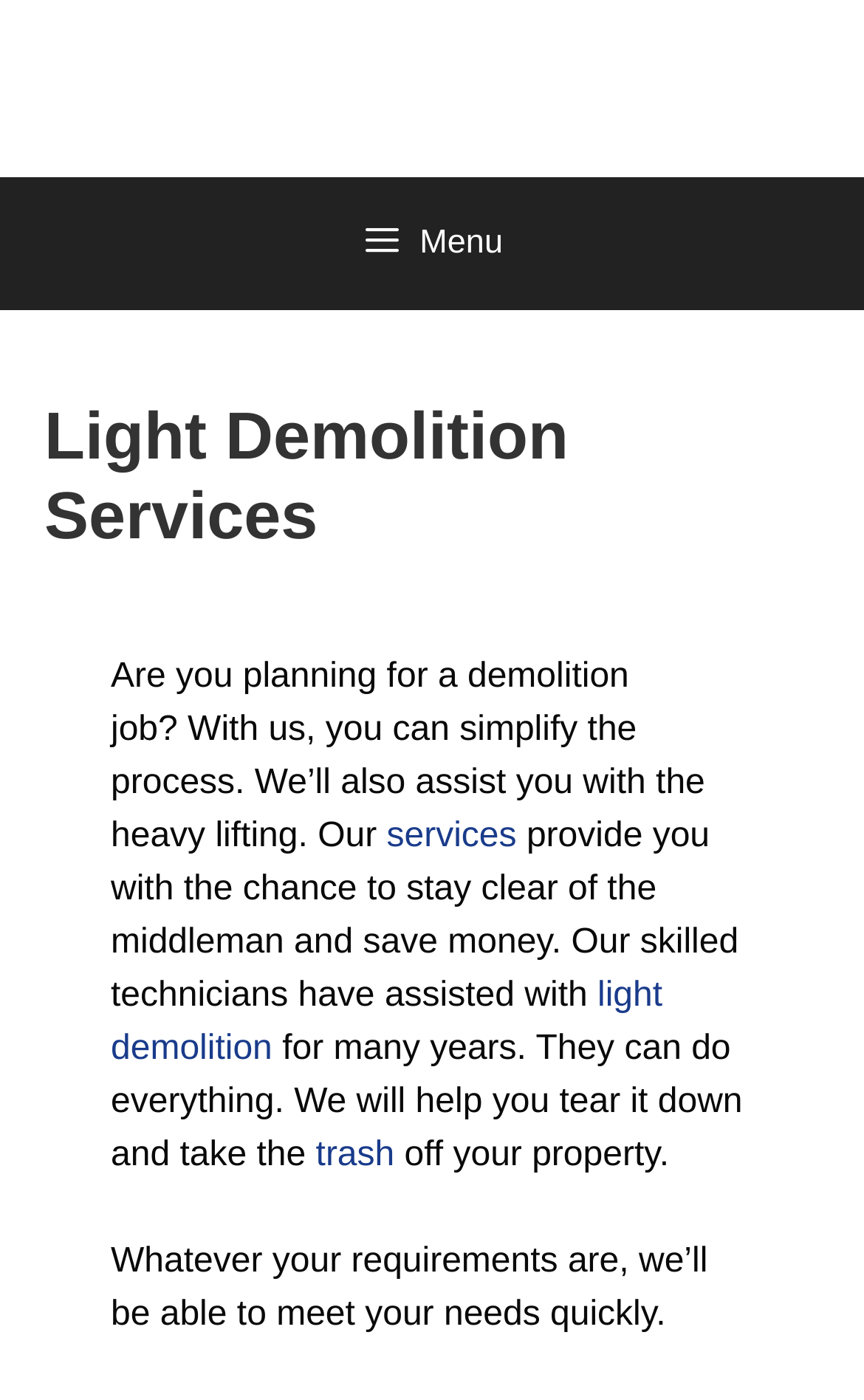What is the benefit of using their services?
Answer the question with a detailed explanation, including all necessary information.

According to the webpage, one of the benefits of using their services is to 'stay clear of the middleman and save money', as mentioned in the text 'Our skilled technicians have assisted with light demolition for many years. They can do everything. We will help you tear it down and take the trash off your property.'